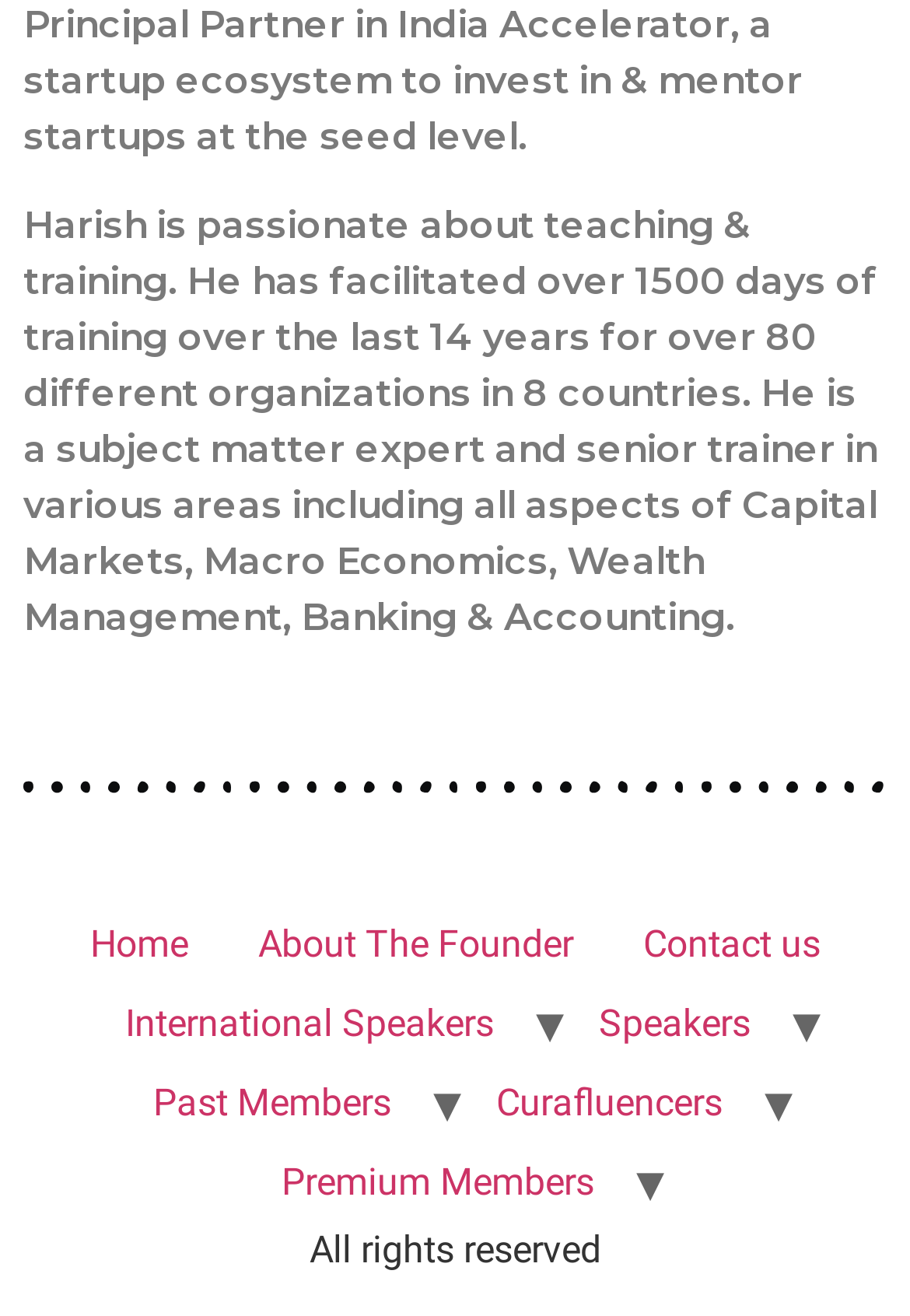Find the bounding box coordinates of the element to click in order to complete the given instruction: "contact us."

[0.668, 0.688, 0.94, 0.748]